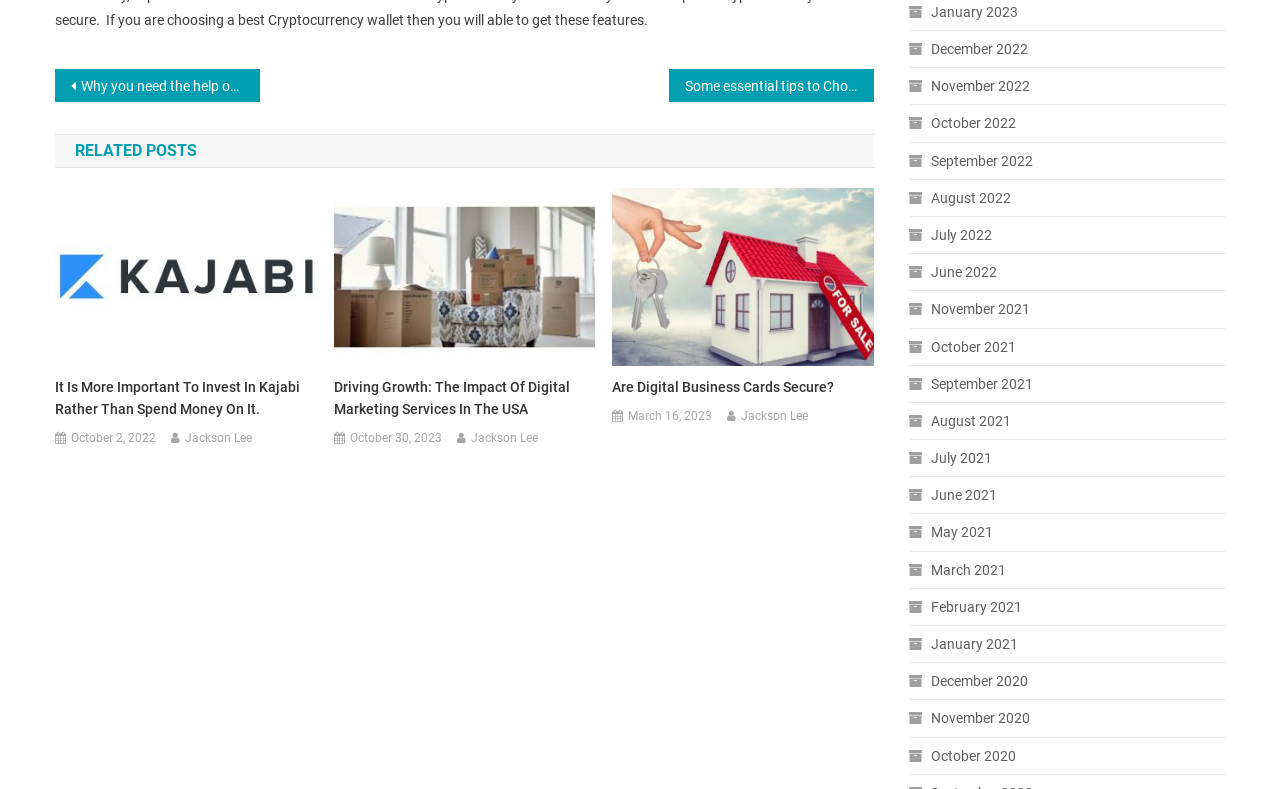What is the date of the latest post?
Using the information from the image, give a concise answer in one word or a short phrase.

October 30, 2023